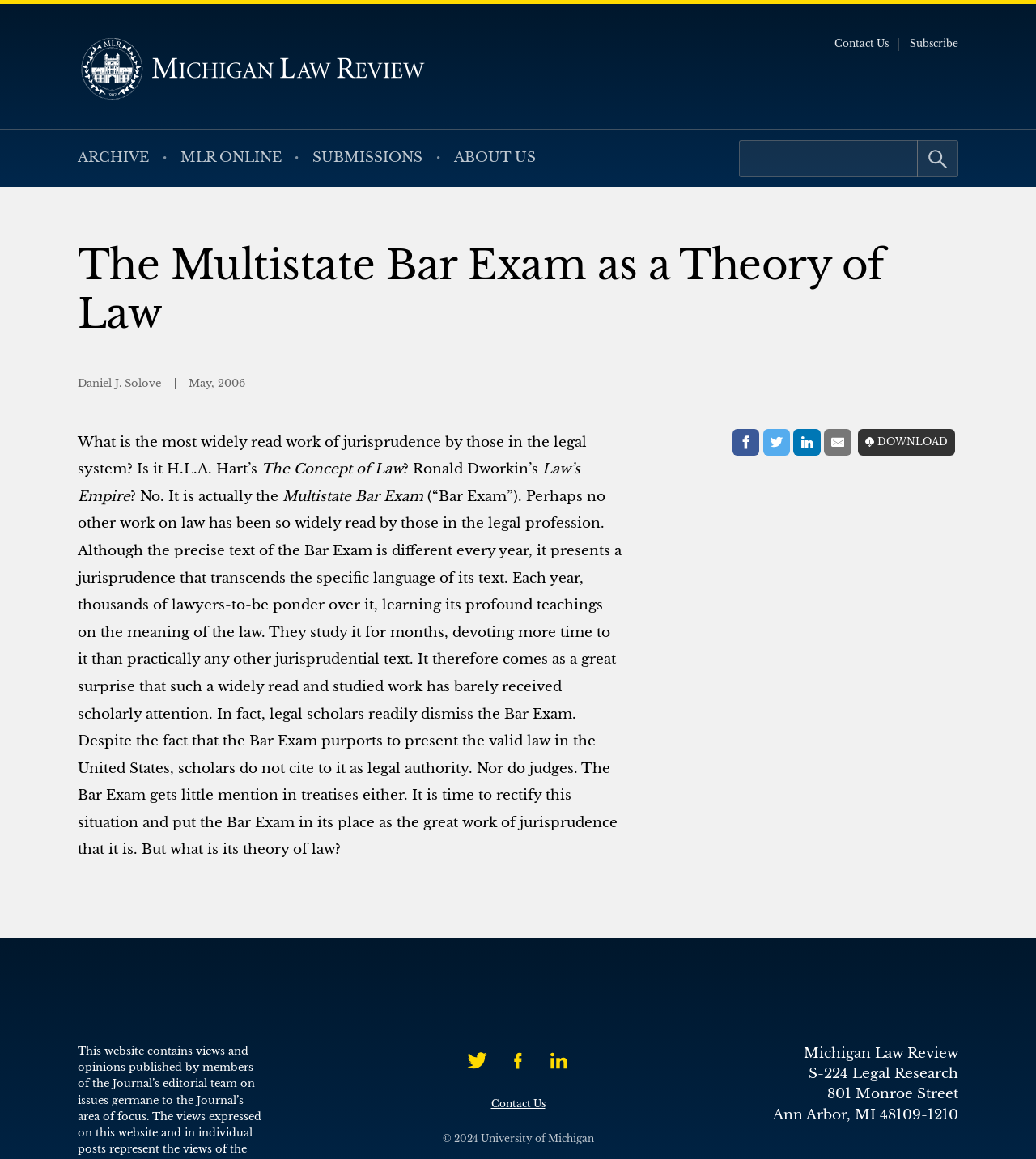Find the bounding box coordinates of the clickable area required to complete the following action: "Contact Us".

[0.805, 0.027, 0.858, 0.049]